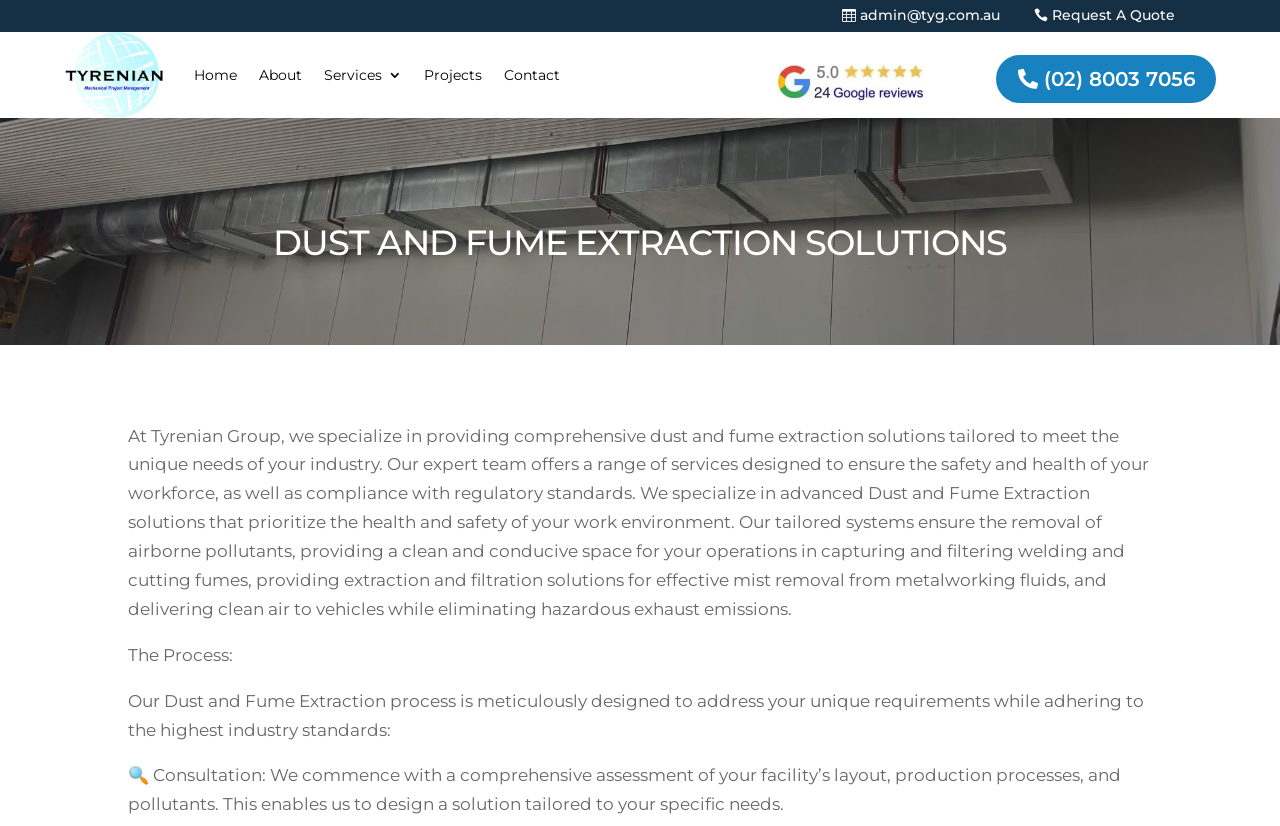Locate the bounding box coordinates of the element's region that should be clicked to carry out the following instruction: "Read the review of Red vs Blue: Restoration". The coordinates need to be four float numbers between 0 and 1, i.e., [left, top, right, bottom].

None